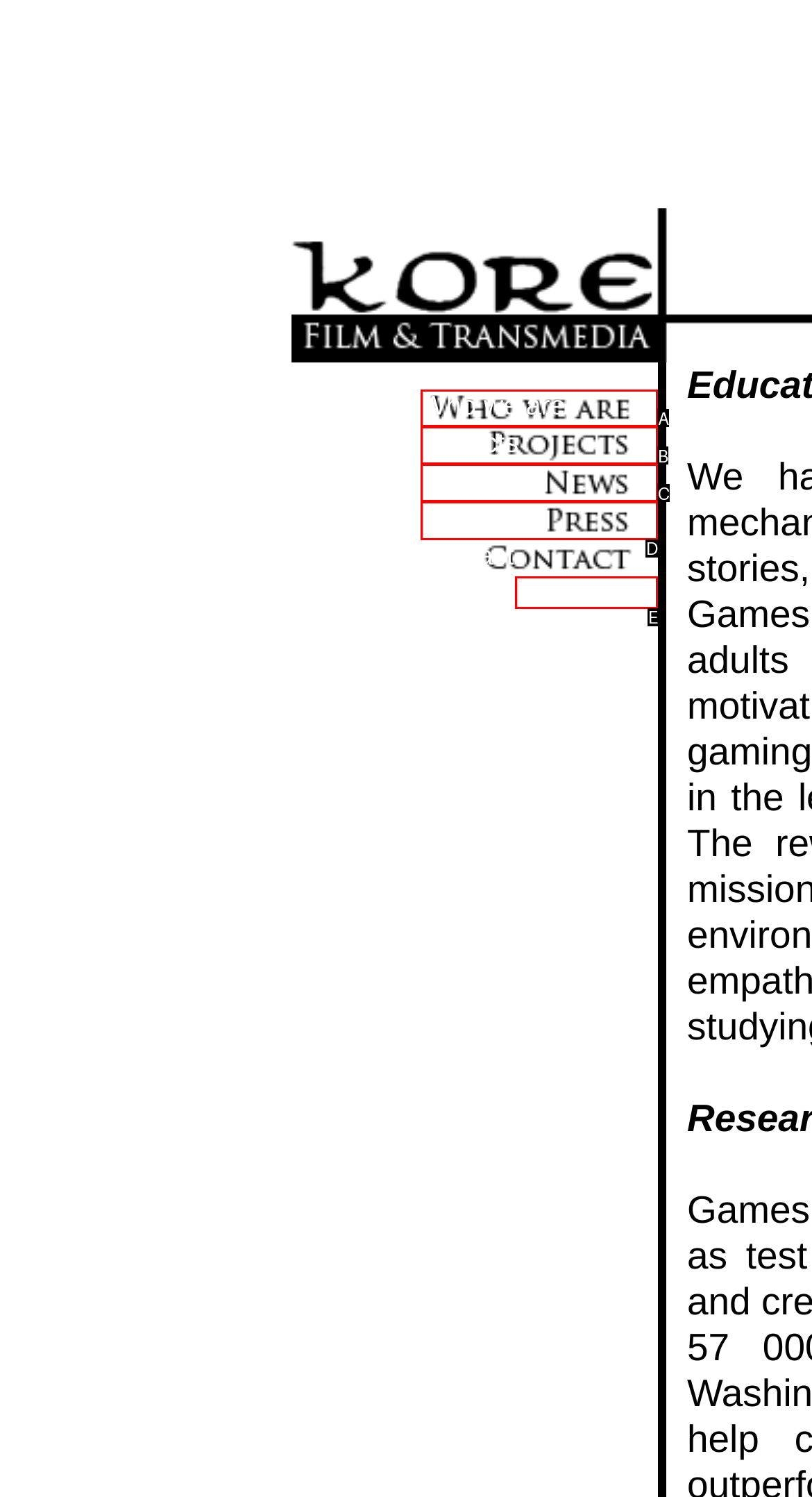Choose the option that matches the following description: Terms & Conditions
Reply with the letter of the selected option directly.

None